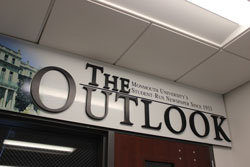Answer the question in one word or a short phrase:
What is the role of the newspaper in student life?

Crucial part